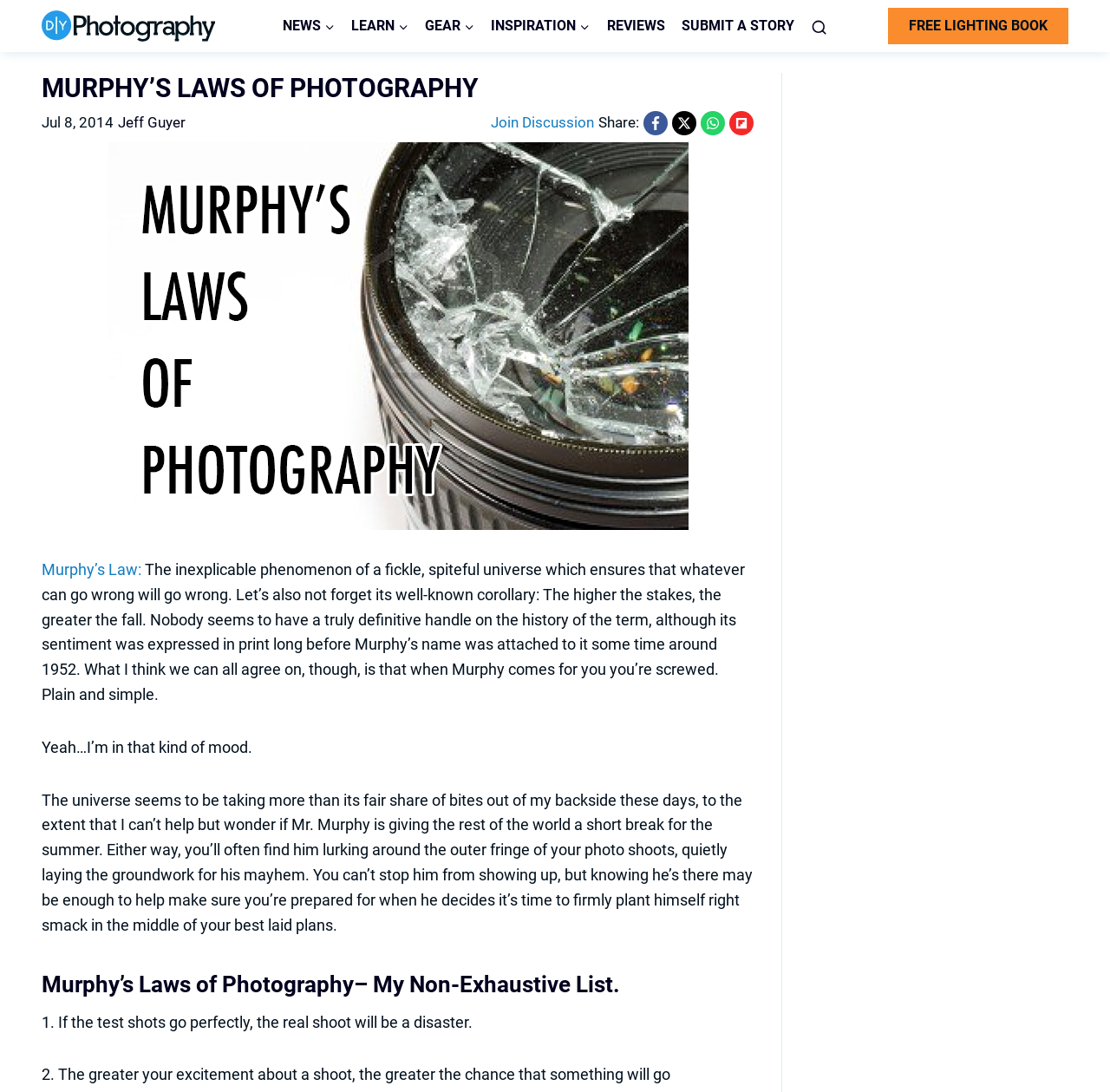Examine the screenshot and answer the question in as much detail as possible: How many social media sharing options are available?

There are three social media sharing options available: Facebook, X, and WhatsApp, which are represented by their respective icons and text.